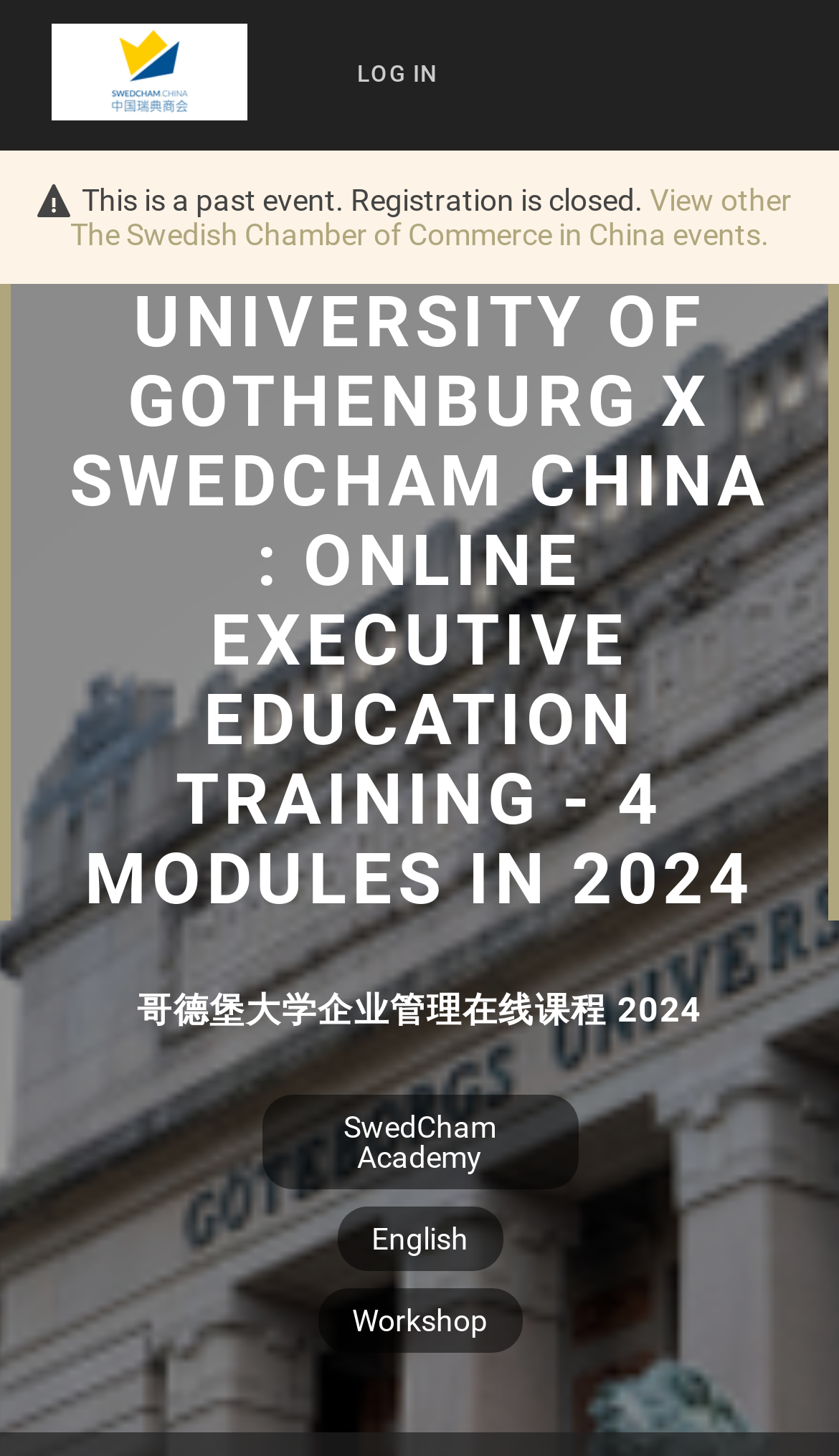What is the name of the academy? Look at the image and give a one-word or short phrase answer.

SwedCham Academy